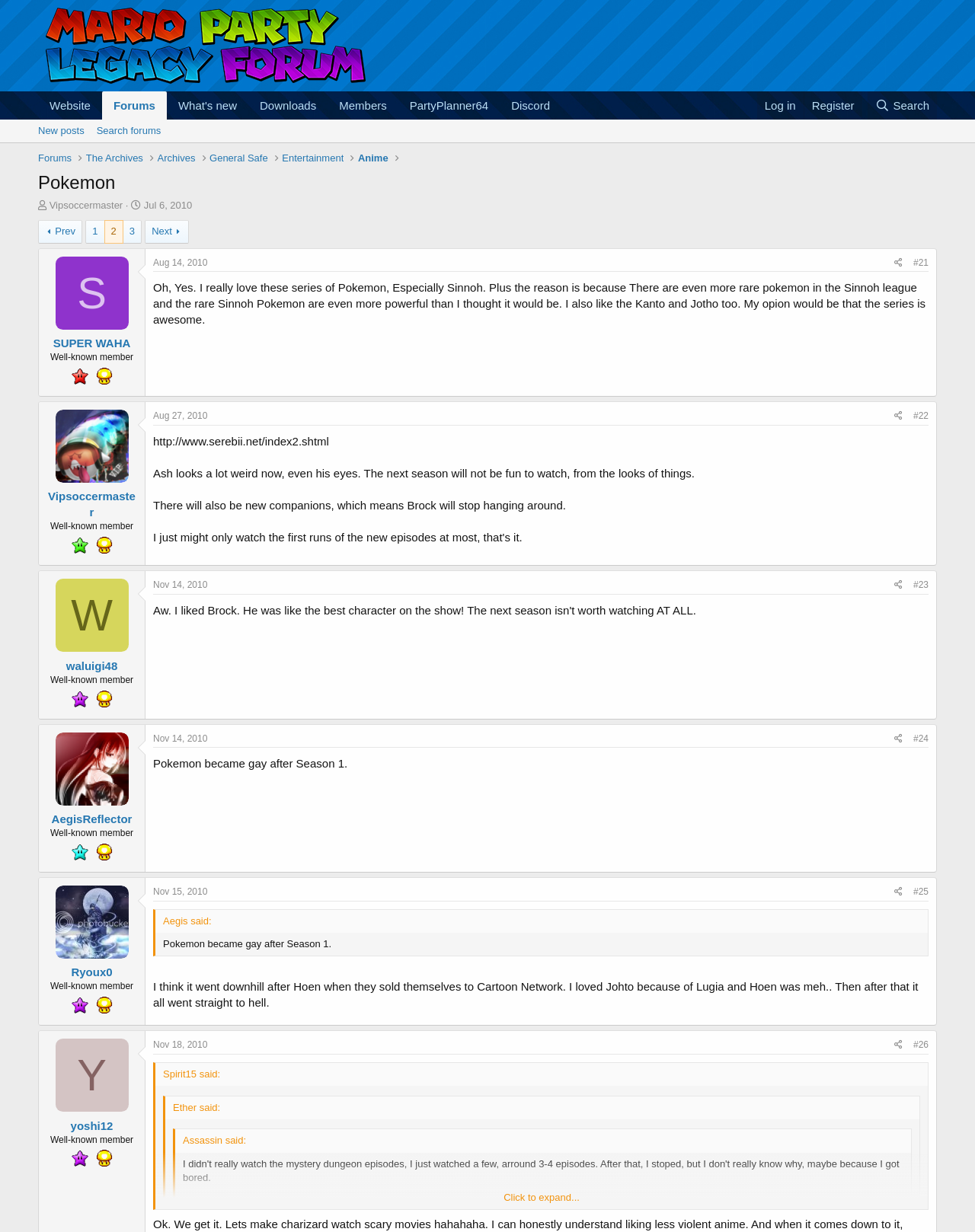Using the description "Nov 14, 2010", locate and provide the bounding box of the UI element.

[0.157, 0.595, 0.213, 0.604]